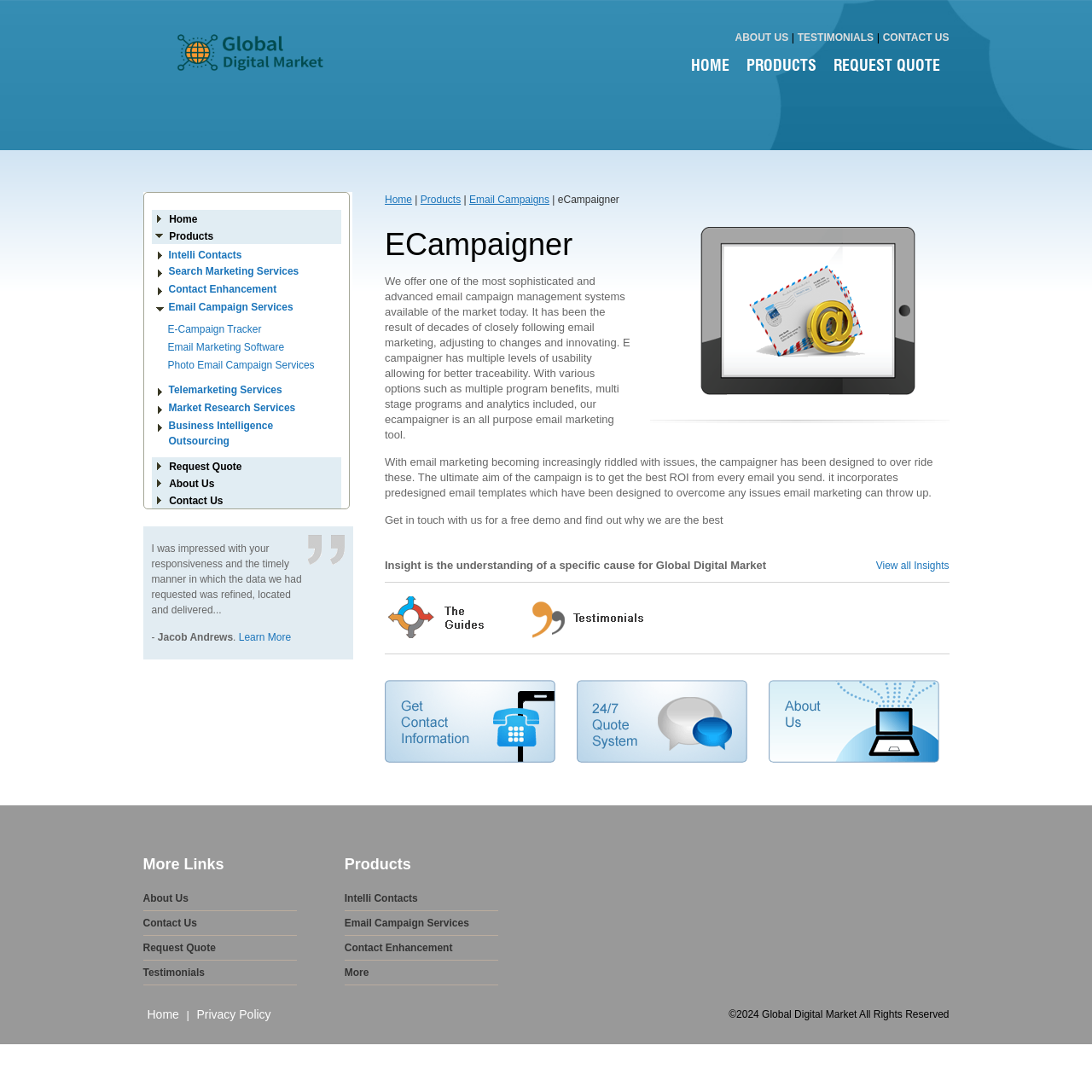Please determine the bounding box coordinates of the section I need to click to accomplish this instruction: "View all Insights".

[0.802, 0.513, 0.869, 0.524]